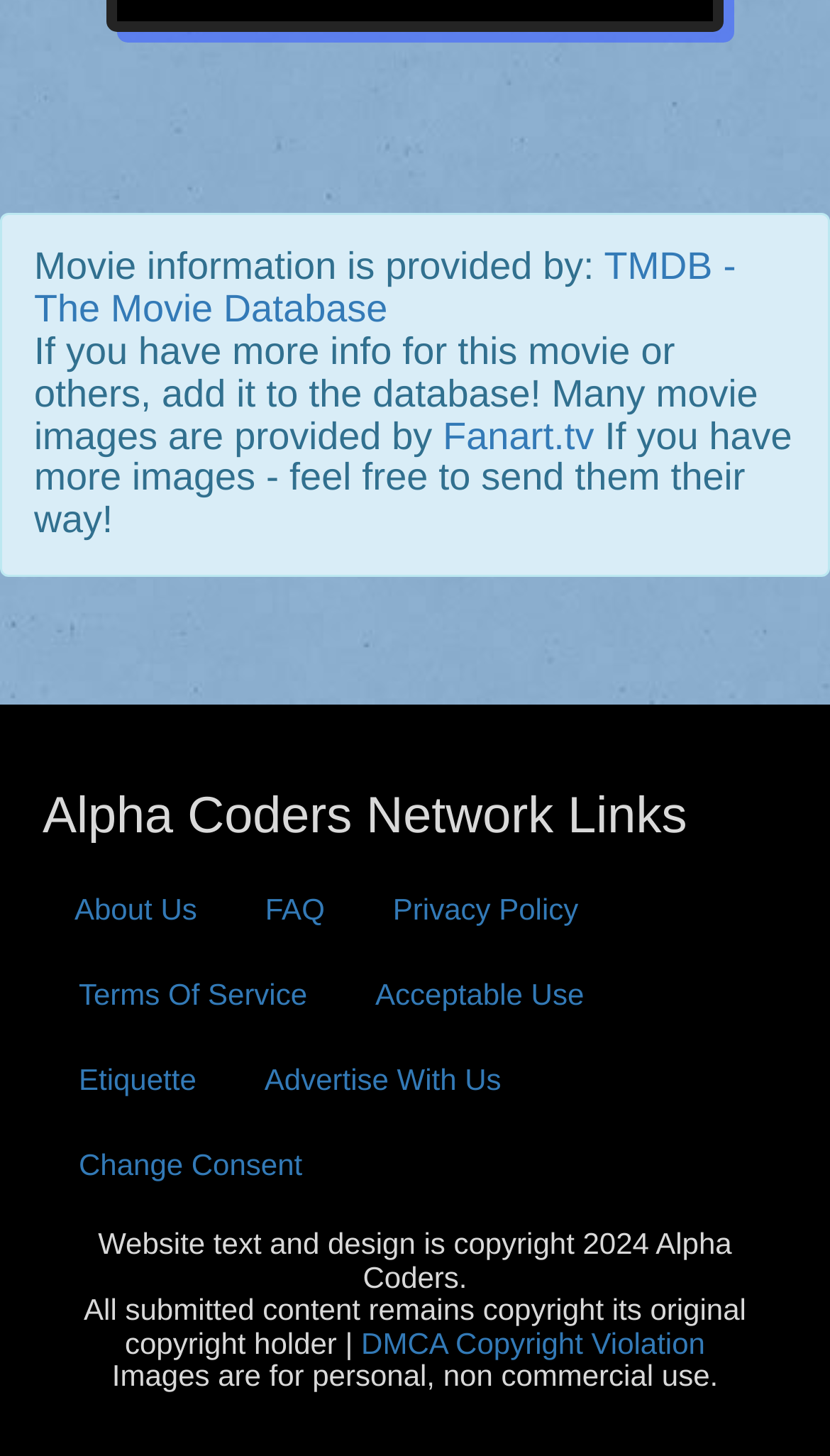Find the bounding box coordinates of the area that needs to be clicked in order to achieve the following instruction: "Learn about Alpha Coders Network". The coordinates should be specified as four float numbers between 0 and 1, i.e., [left, top, right, bottom].

[0.051, 0.542, 0.949, 0.581]